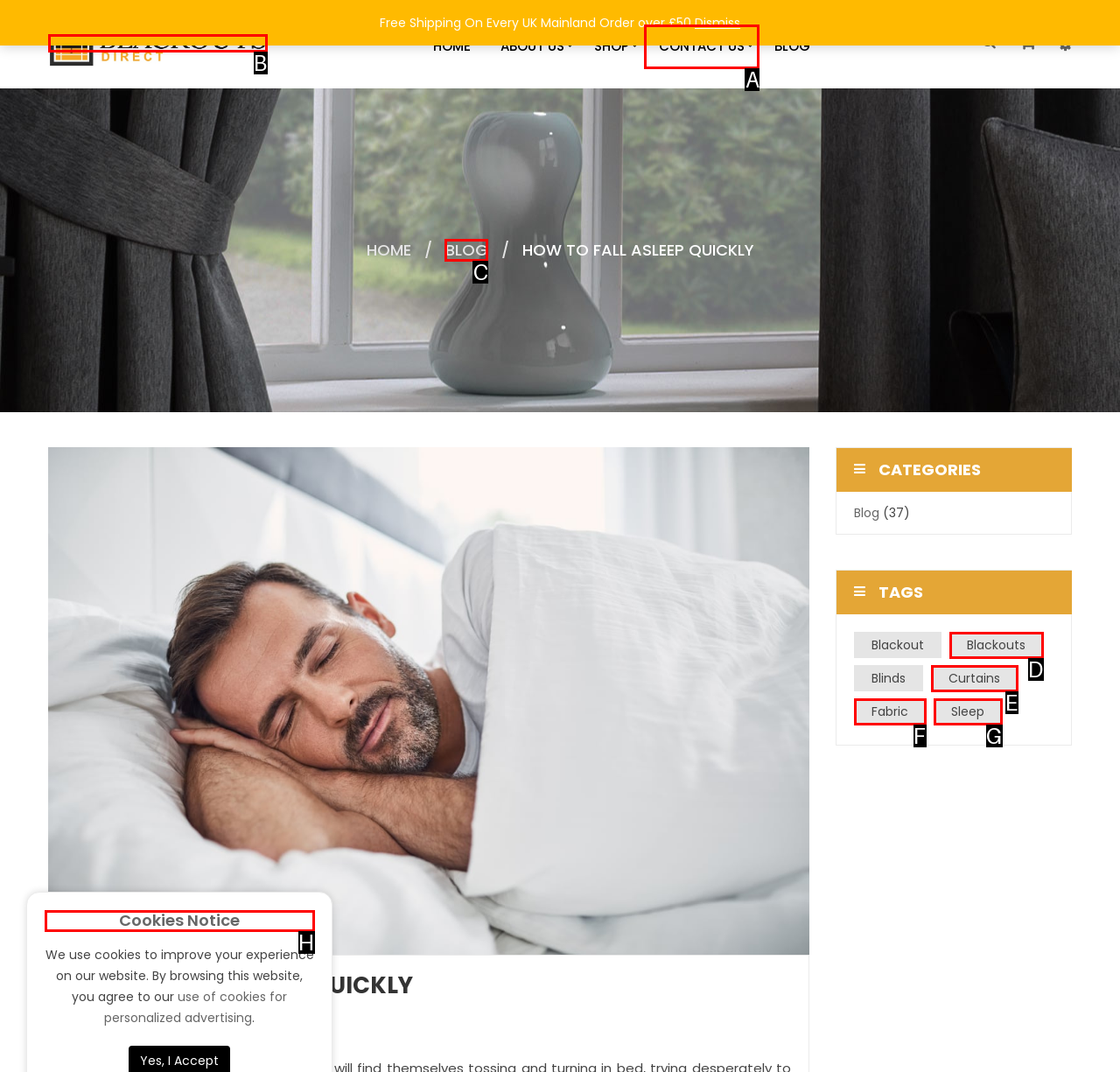Look at the highlighted elements in the screenshot and tell me which letter corresponds to the task: Visit Facebook page.

None